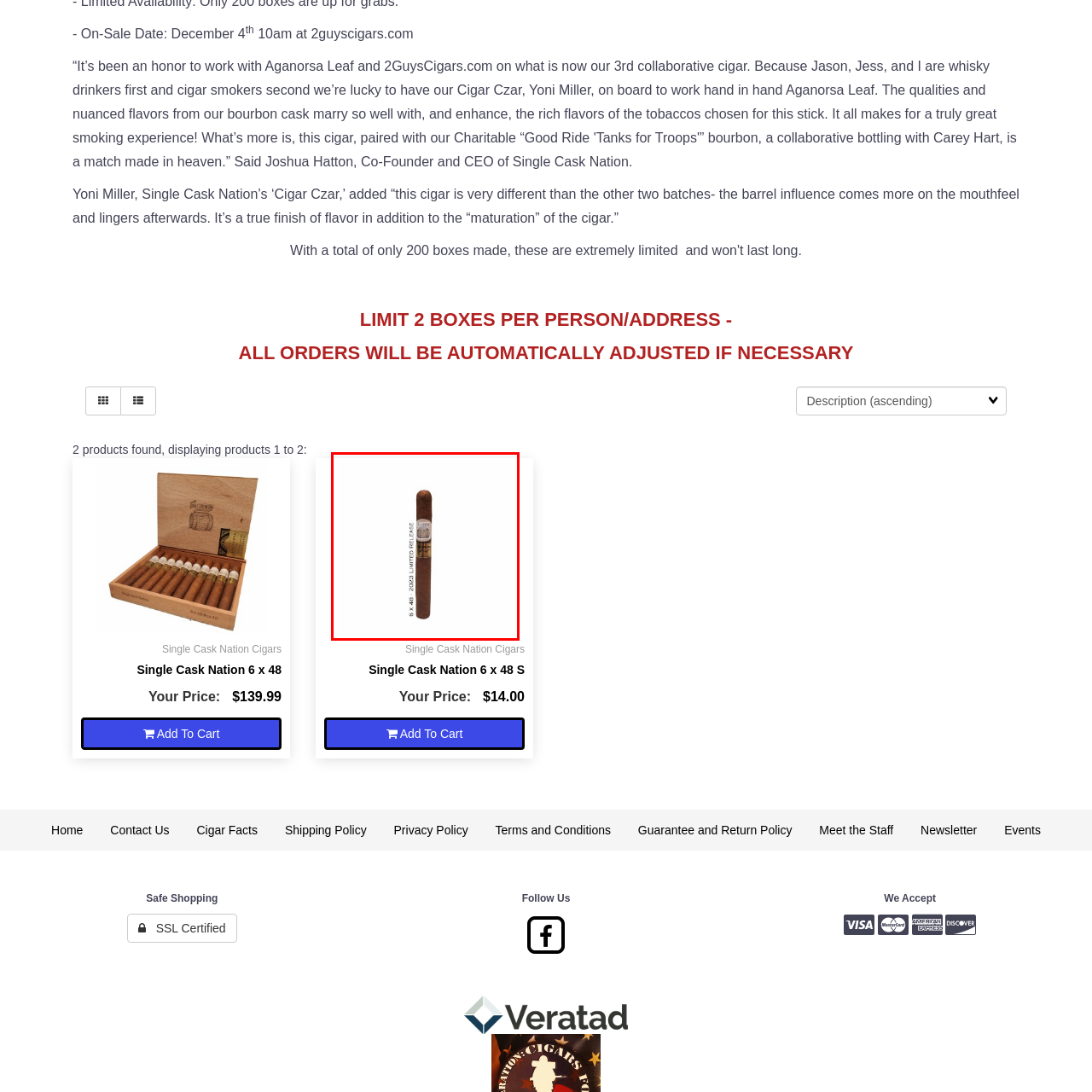What is the significance of the label on the cigar?
Look at the image highlighted within the red bounding box and provide a detailed answer to the question.

The caption states that the label indicates the cigar's special status as a 2023 limited release, emphasizing its exclusivity for enthusiasts and collectors alike.